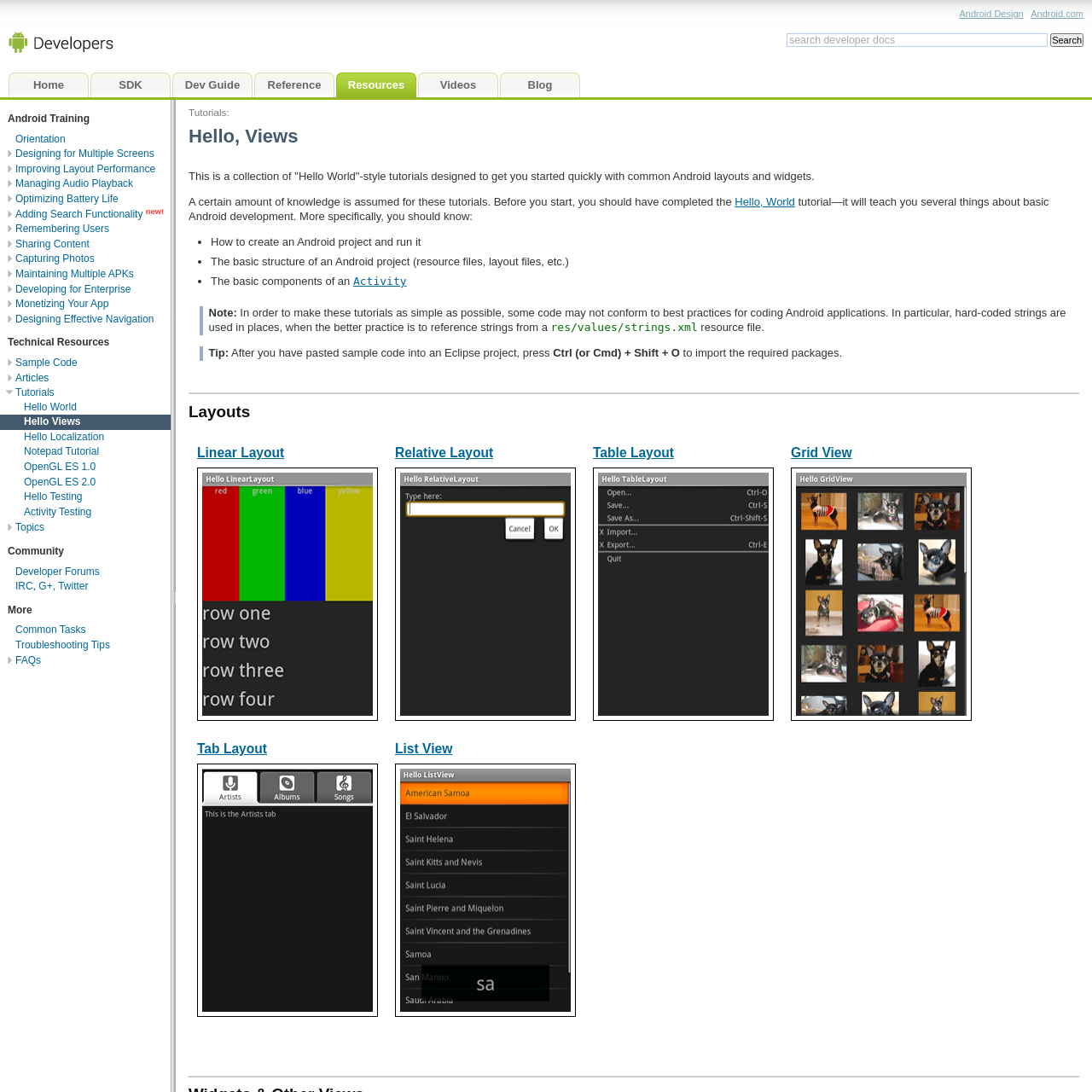Find the bounding box coordinates of the clickable area that will achieve the following instruction: "Read about Android Training".

[0.007, 0.103, 0.082, 0.114]